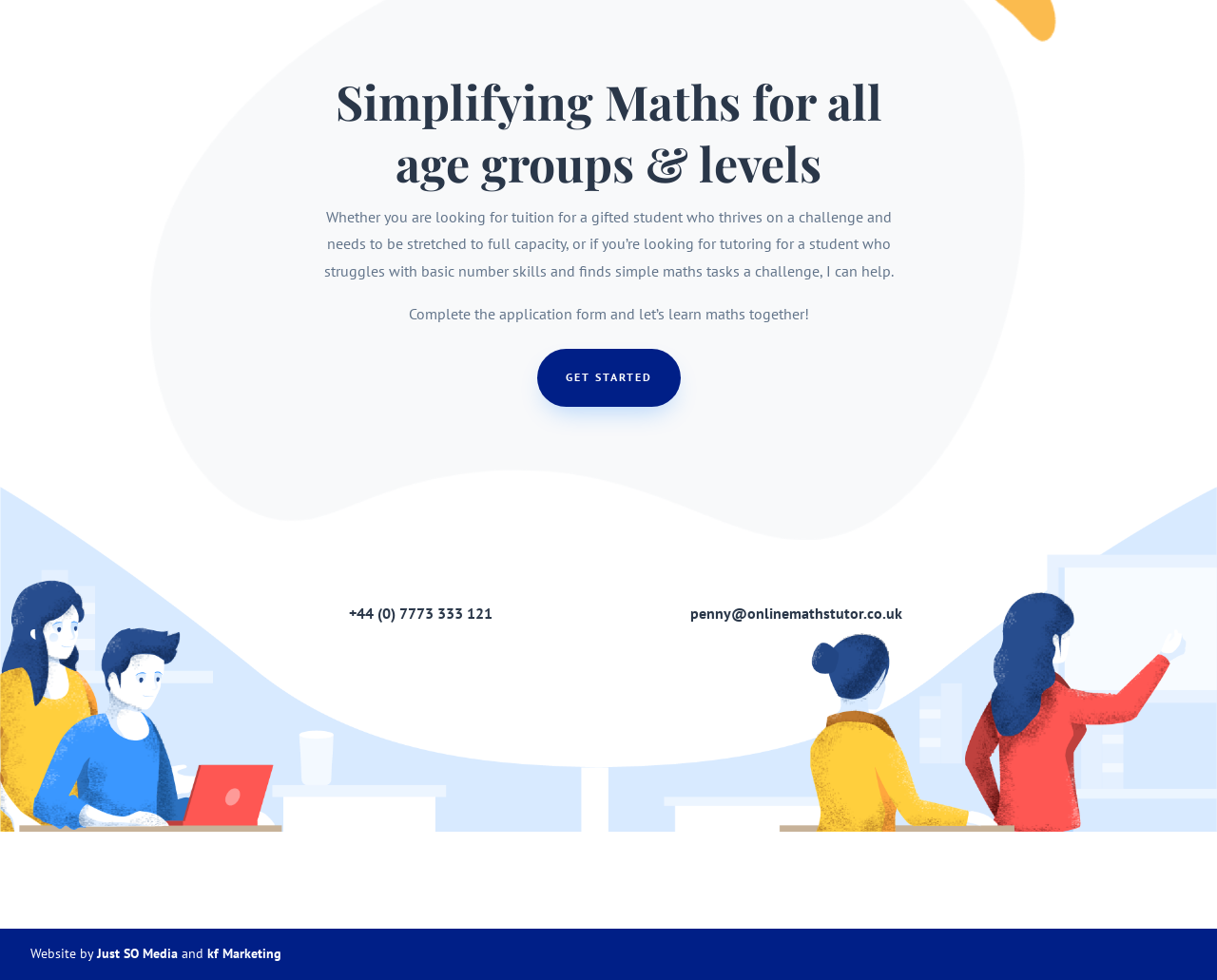What is the purpose of this website?
Please analyze the image and answer the question with as much detail as possible.

The website appears to be offering maths tutoring services for students of all age groups and levels, as indicated by the heading 'Simplifying Maths for all age groups & levels' and the text 'Whether you are looking for tuition for a gifted student... or if you’re looking for tutoring for a student who struggles with basic number skills... I can help.'